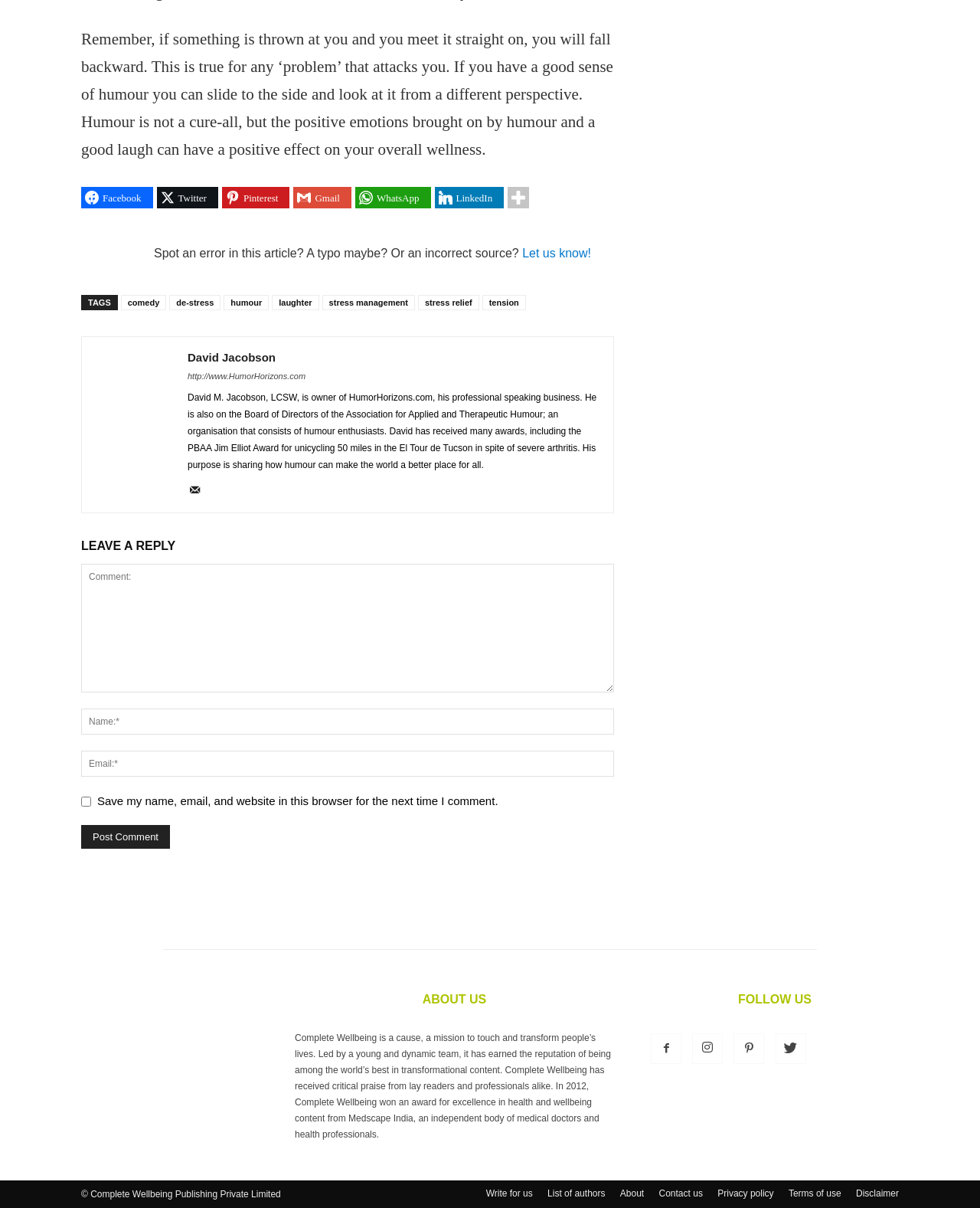What is the name of the mission that Complete Wellbeing is?
Look at the image and answer the question using a single word or phrase.

A cause to touch and transform people’s lives